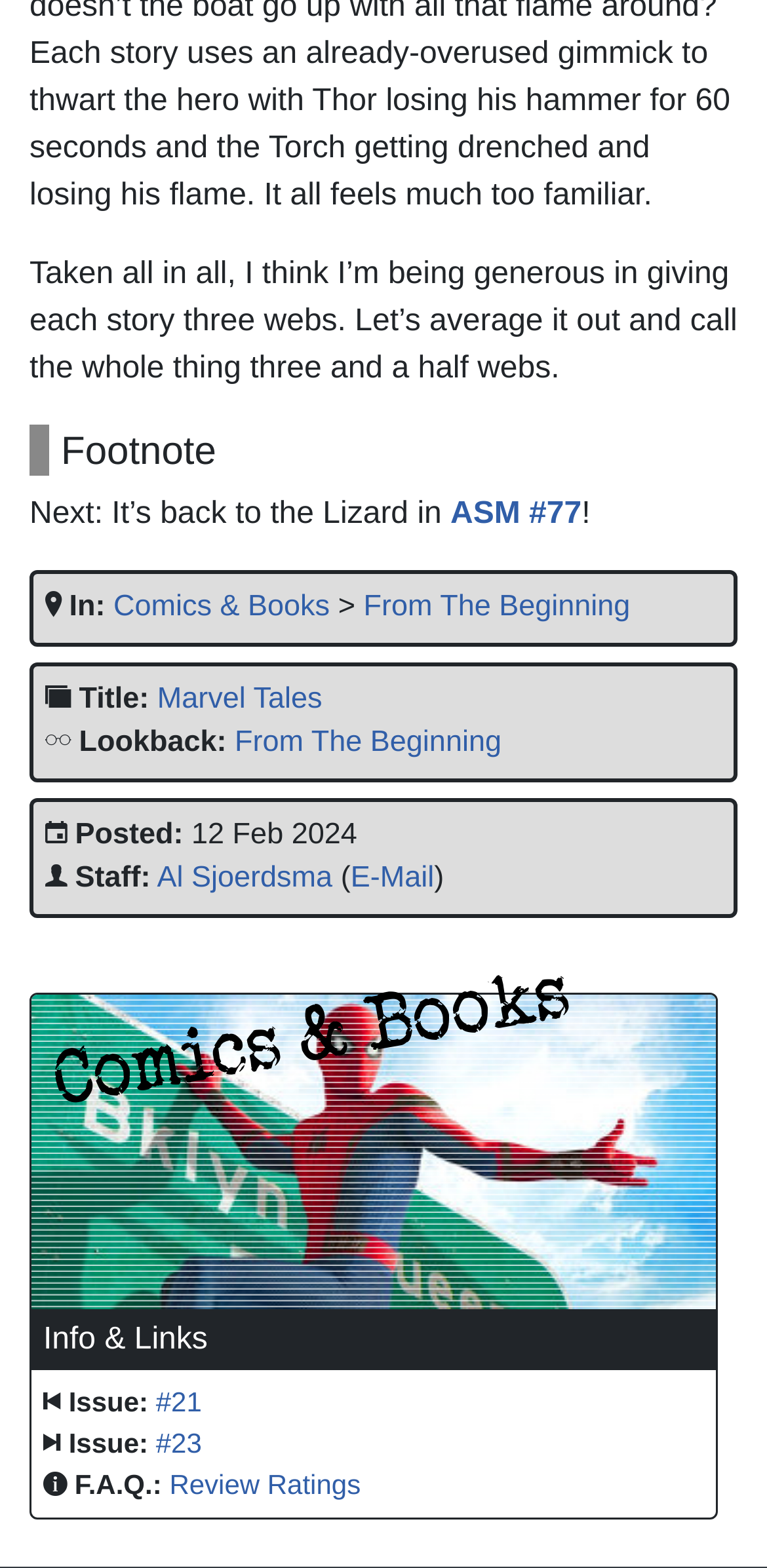Bounding box coordinates are specified in the format (top-left x, top-left y, bottom-right x, bottom-right y). All values are floating point numbers bounded between 0 and 1. Please provide the bounding box coordinate of the region this sentence describes: ASM #77

[0.587, 0.317, 0.758, 0.339]